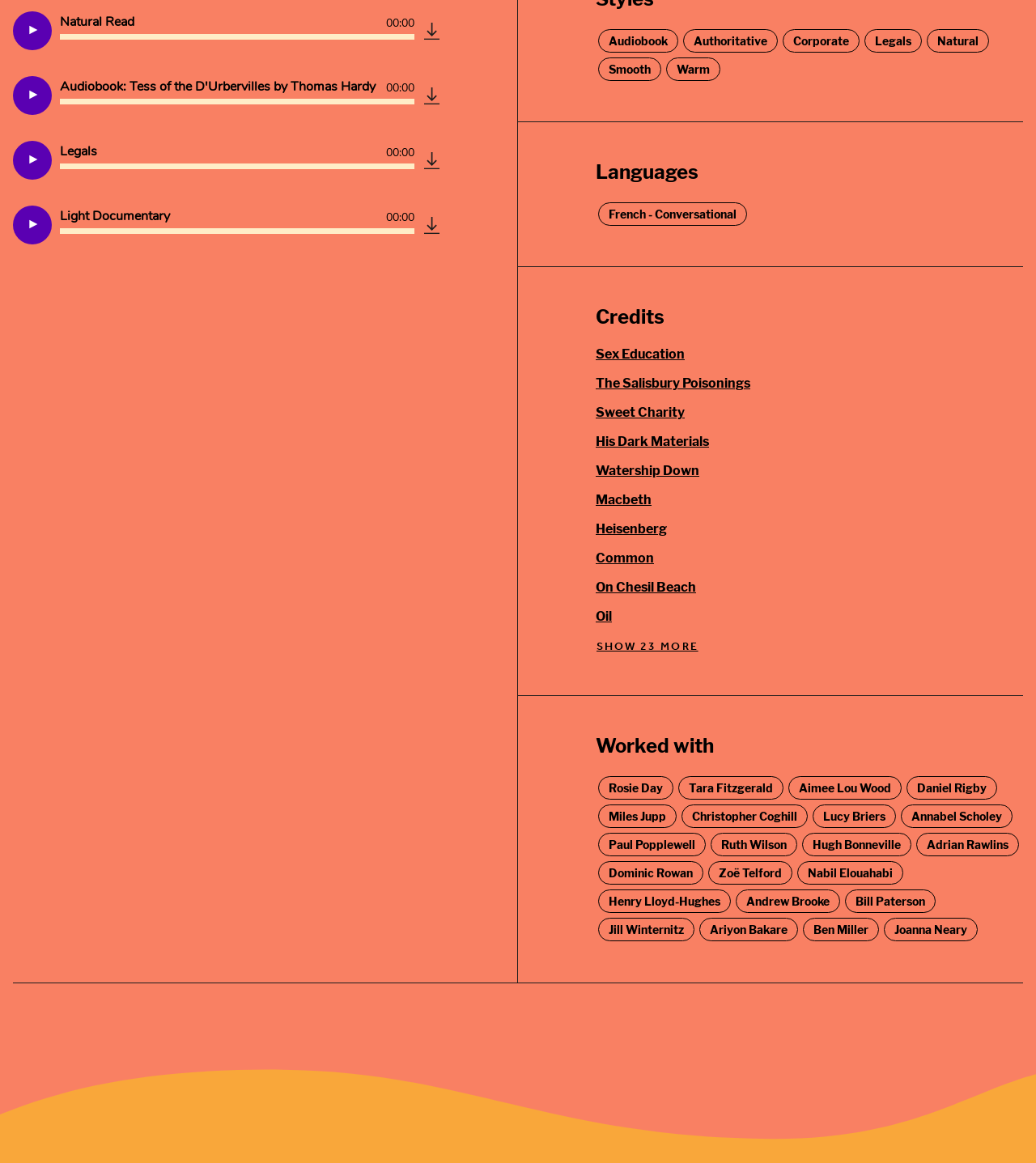Locate the bounding box coordinates of the element to click to perform the following action: 'Click the 'ARTICLES' link'. The coordinates should be given as four float values between 0 and 1, in the form of [left, top, right, bottom].

None